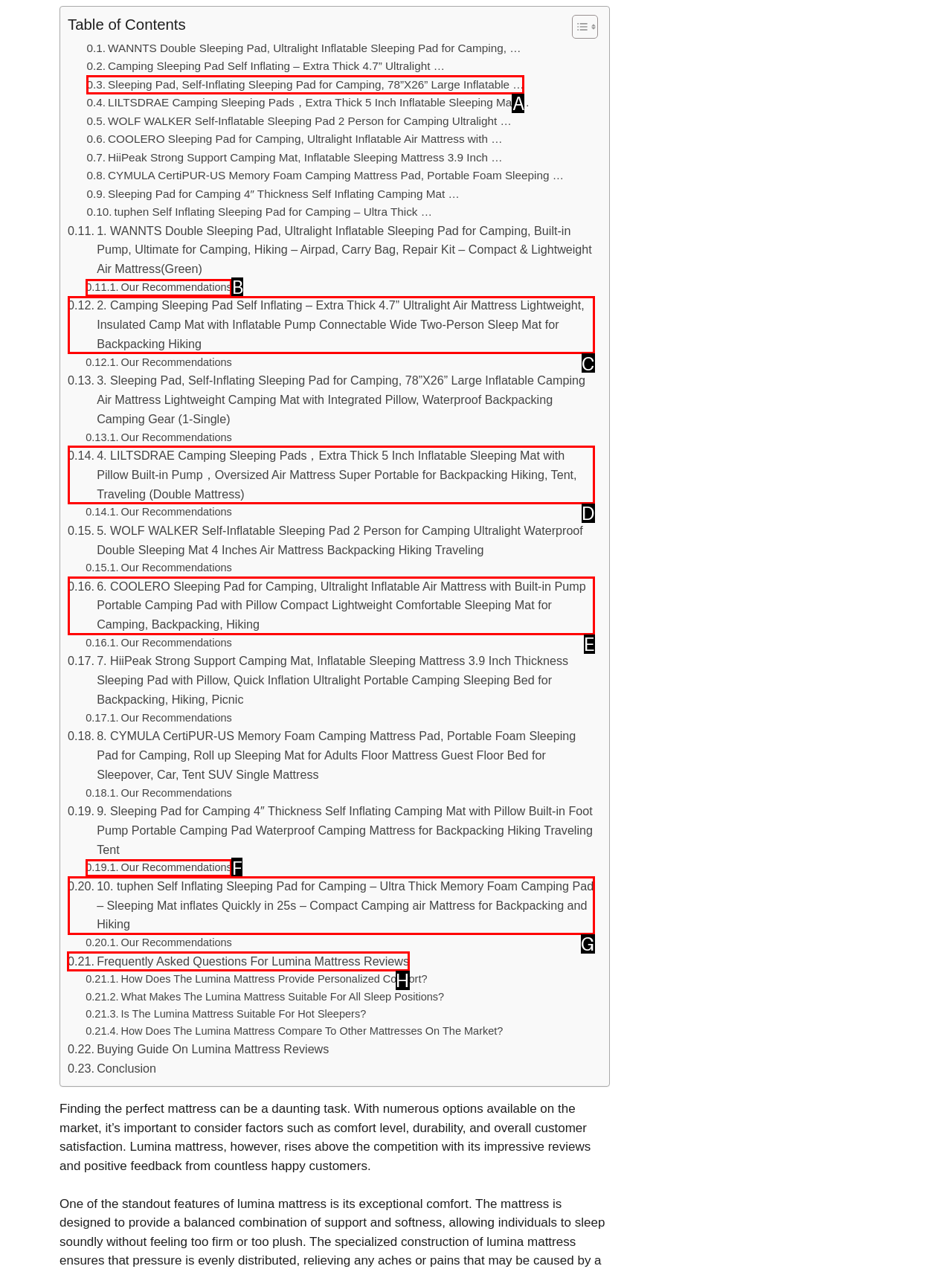Among the marked elements in the screenshot, which letter corresponds to the UI element needed for the task: Read Frequently Asked Questions For Lumina Mattress Reviews?

H